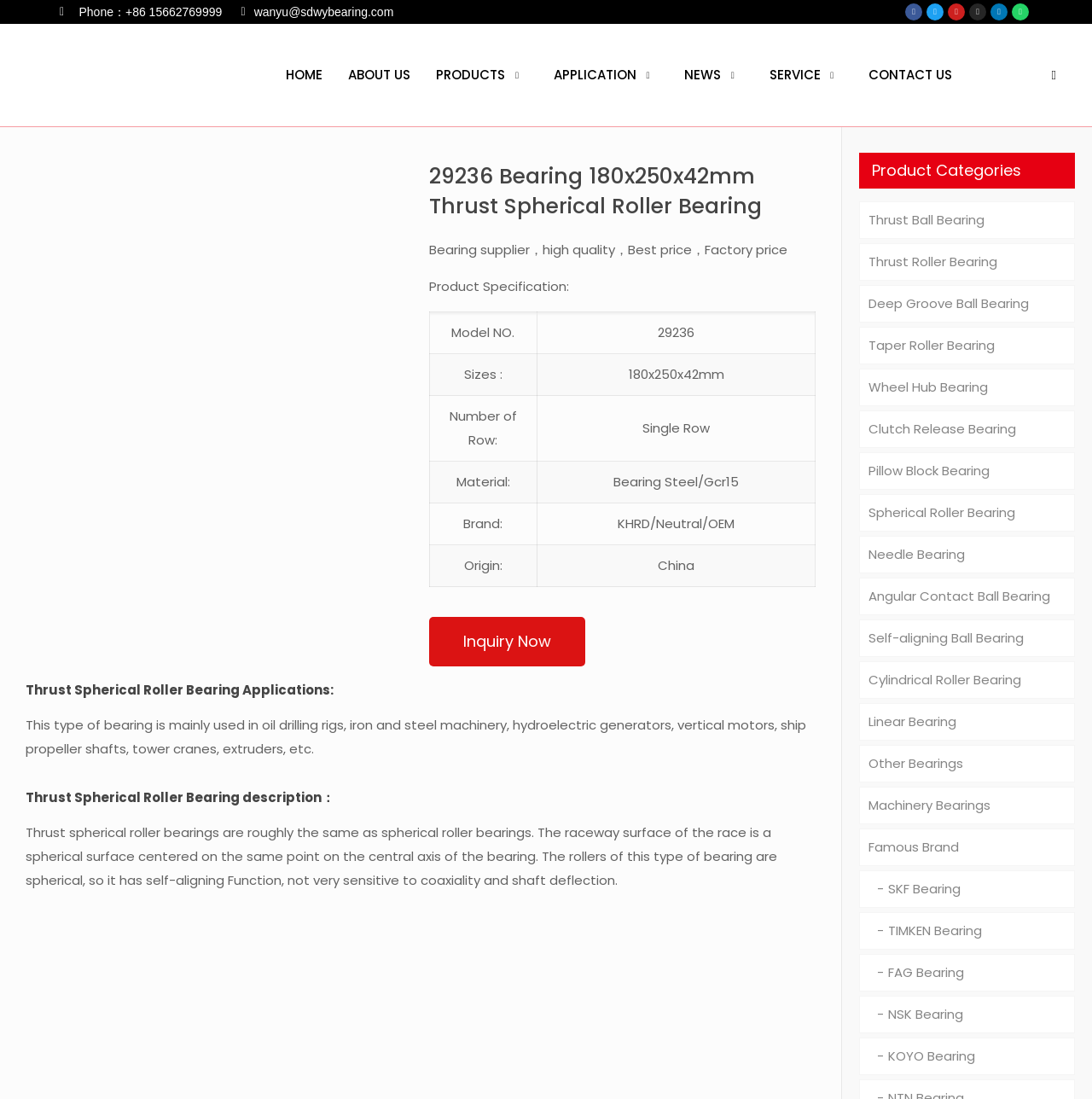Extract the main headline from the webpage and generate its text.

29236 Bearing 180x250x42mm Thrust Spherical Roller Bearing